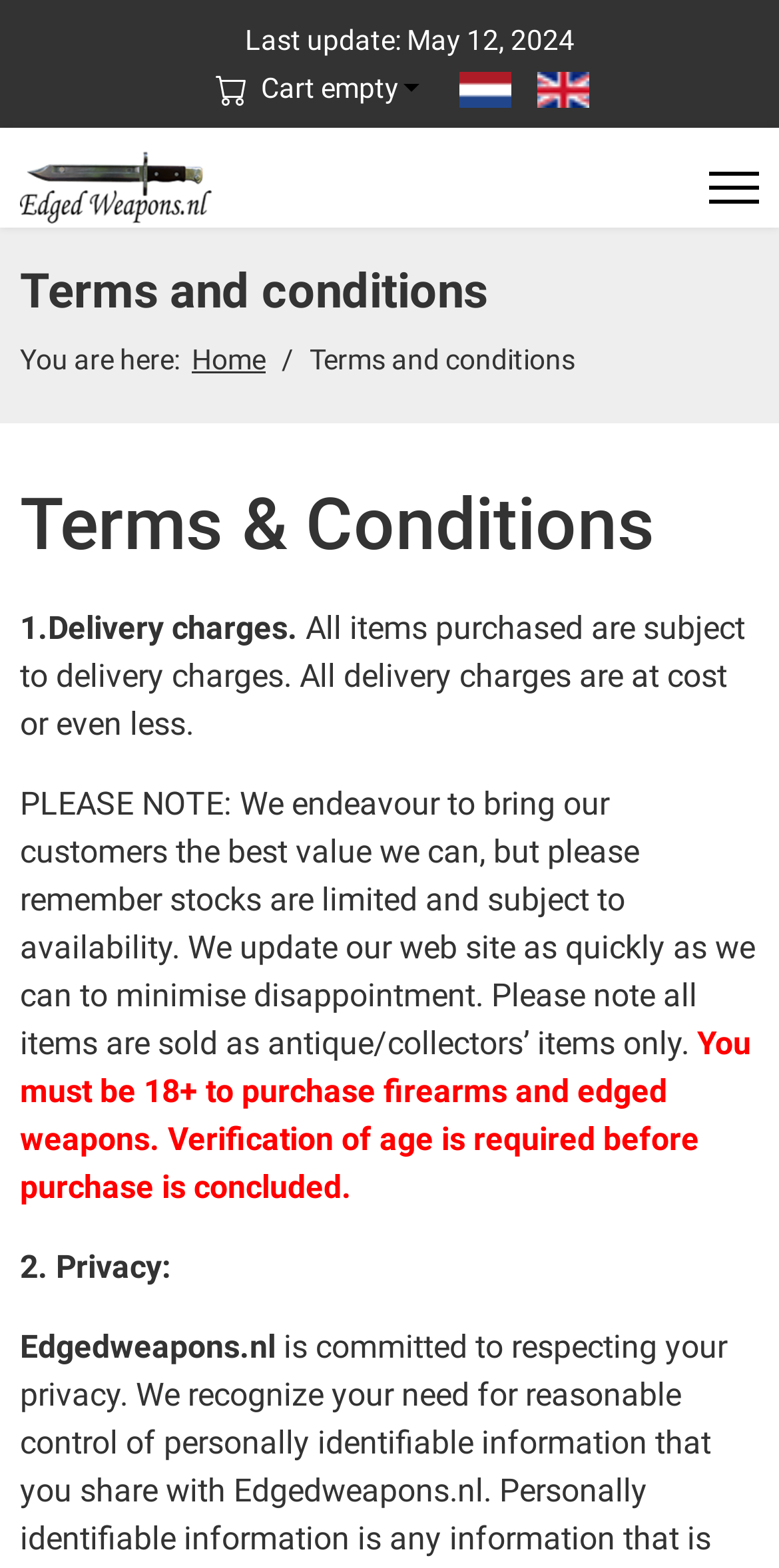Identify and provide the bounding box for the element described by: "Stuart Conover".

None